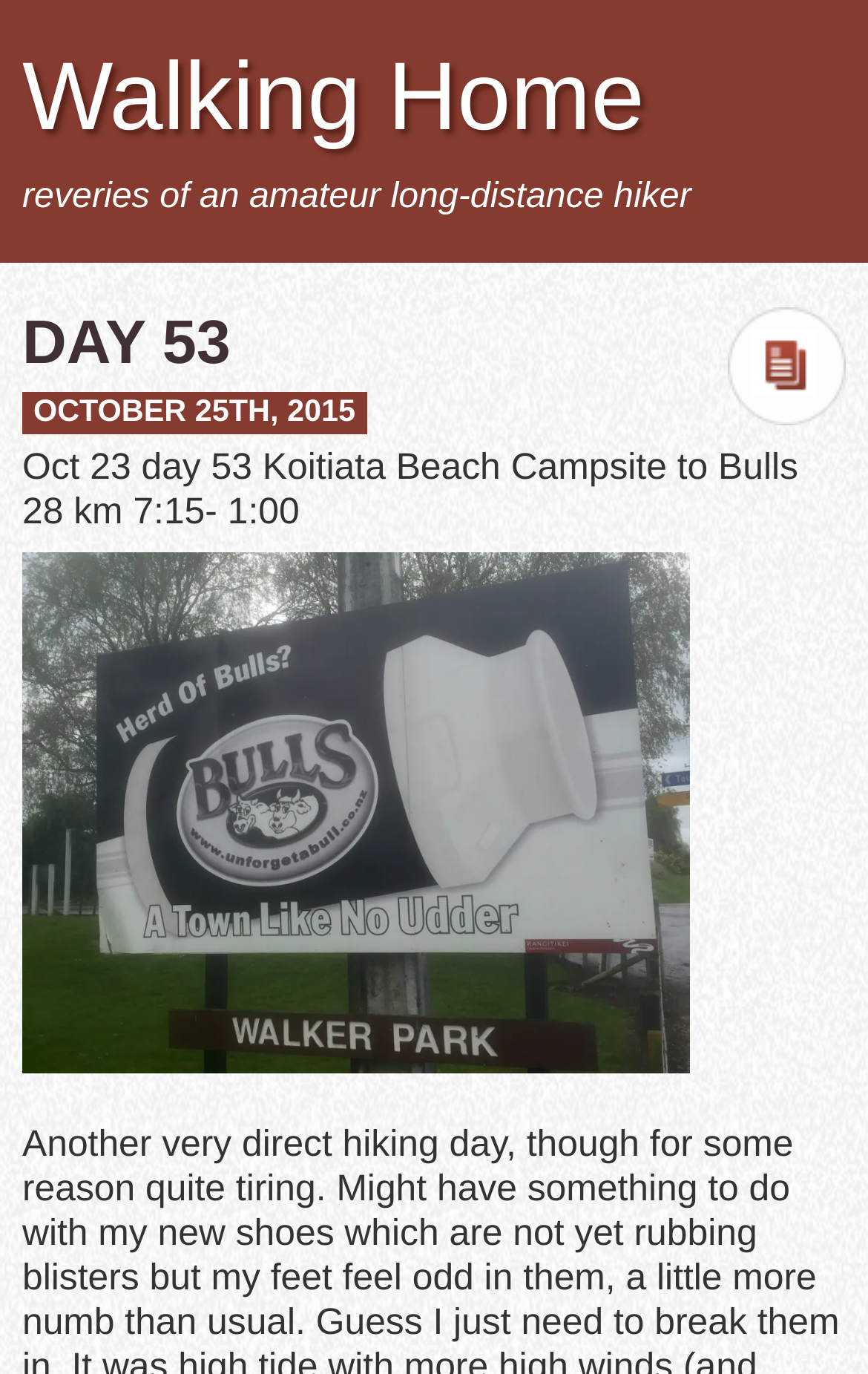Based on the description "alt="Dr. Caroline MacCallum Logo"", find the bounding box of the specified UI element.

None